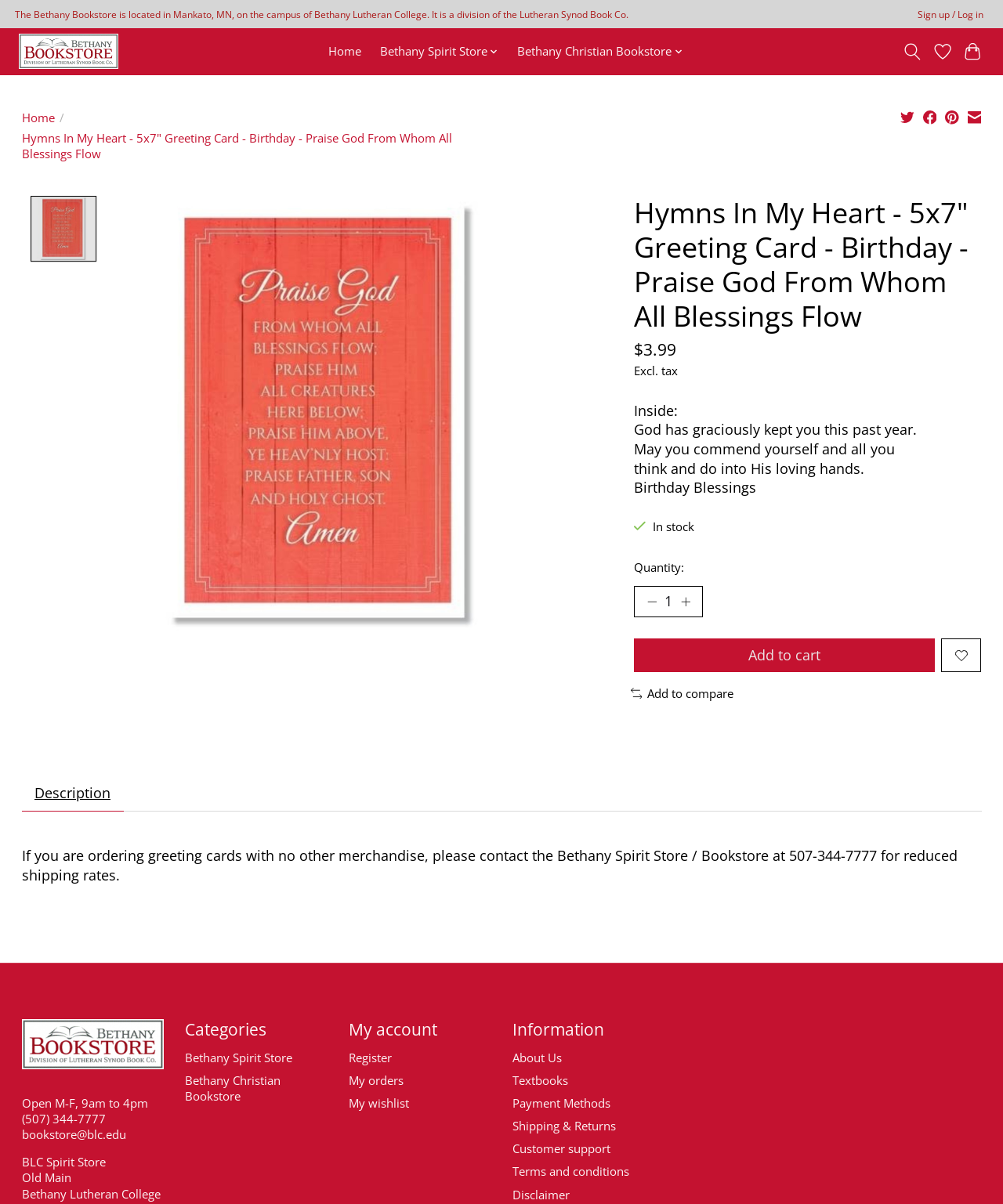What is the current quantity of the product in the cart? Analyze the screenshot and reply with just one word or a short phrase.

Not specified